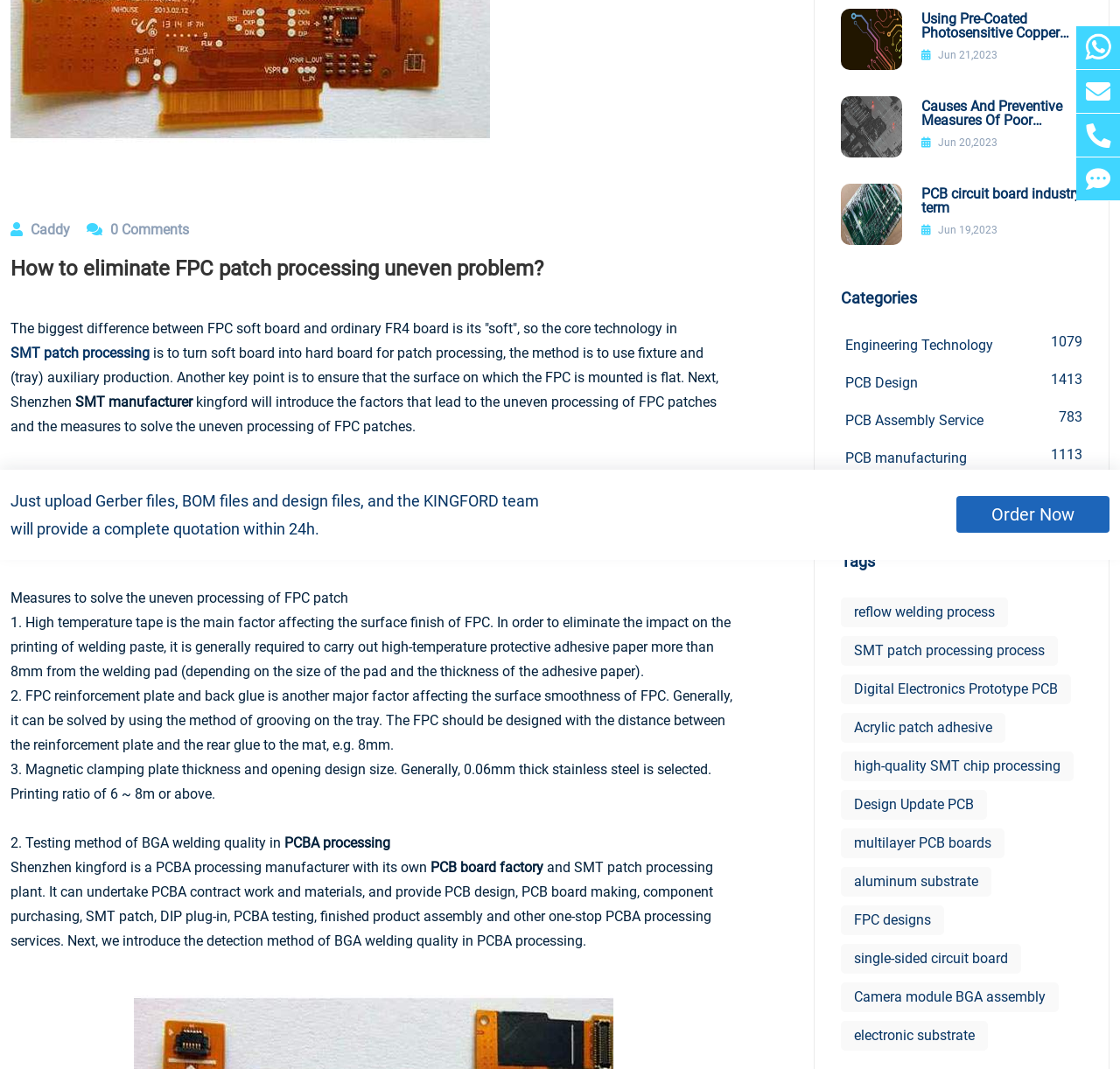Based on the element description aluminum substrate, identify the bounding box of the UI element in the given webpage screenshot. The coordinates should be in the format (top-left x, top-left y, bottom-right x, bottom-right y) and must be between 0 and 1.

[0.751, 0.811, 0.885, 0.839]